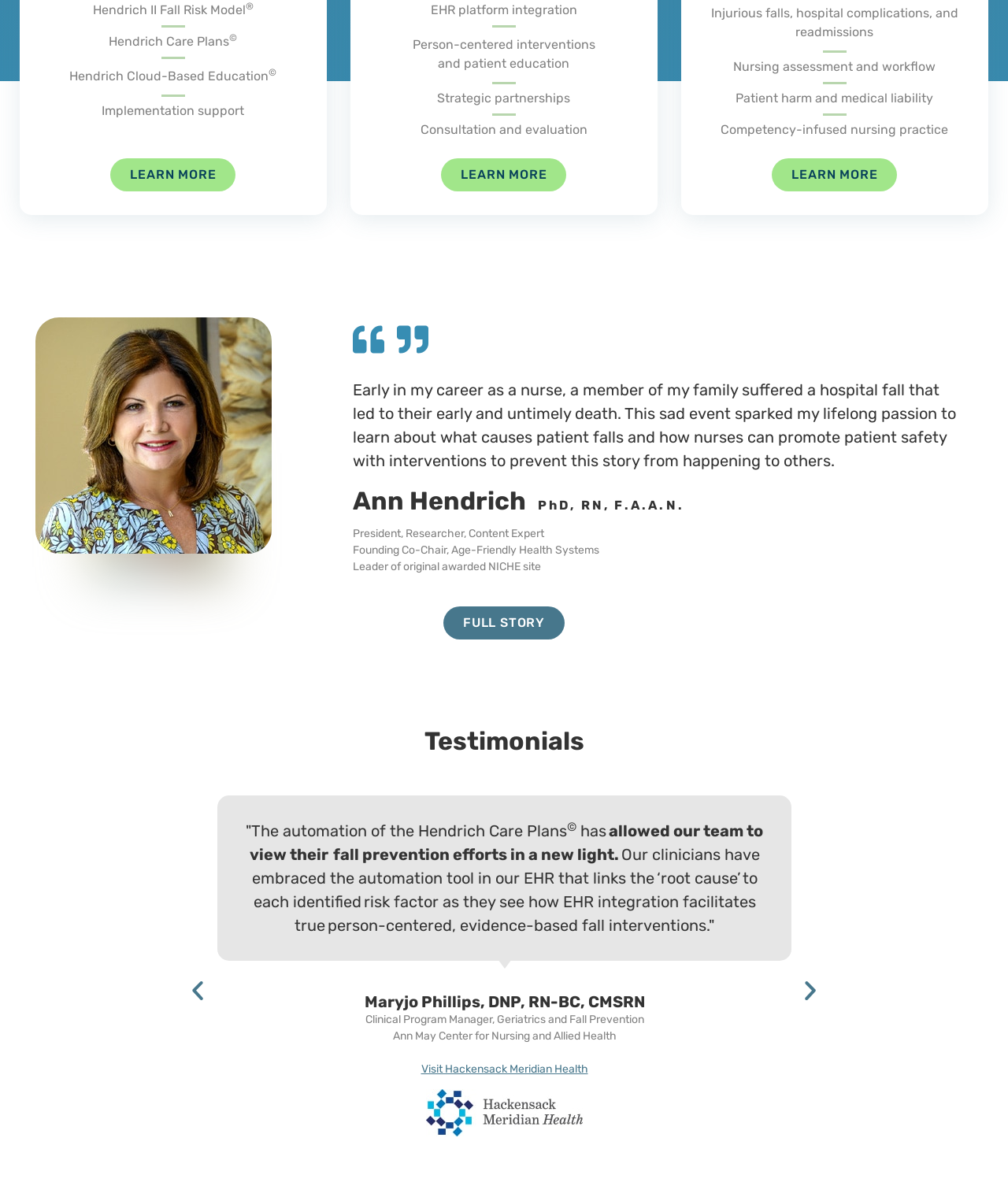Please specify the bounding box coordinates of the region to click in order to perform the following instruction: "Click on 'Hendrich II Fall Risk Model'".

[0.092, 0.002, 0.252, 0.014]